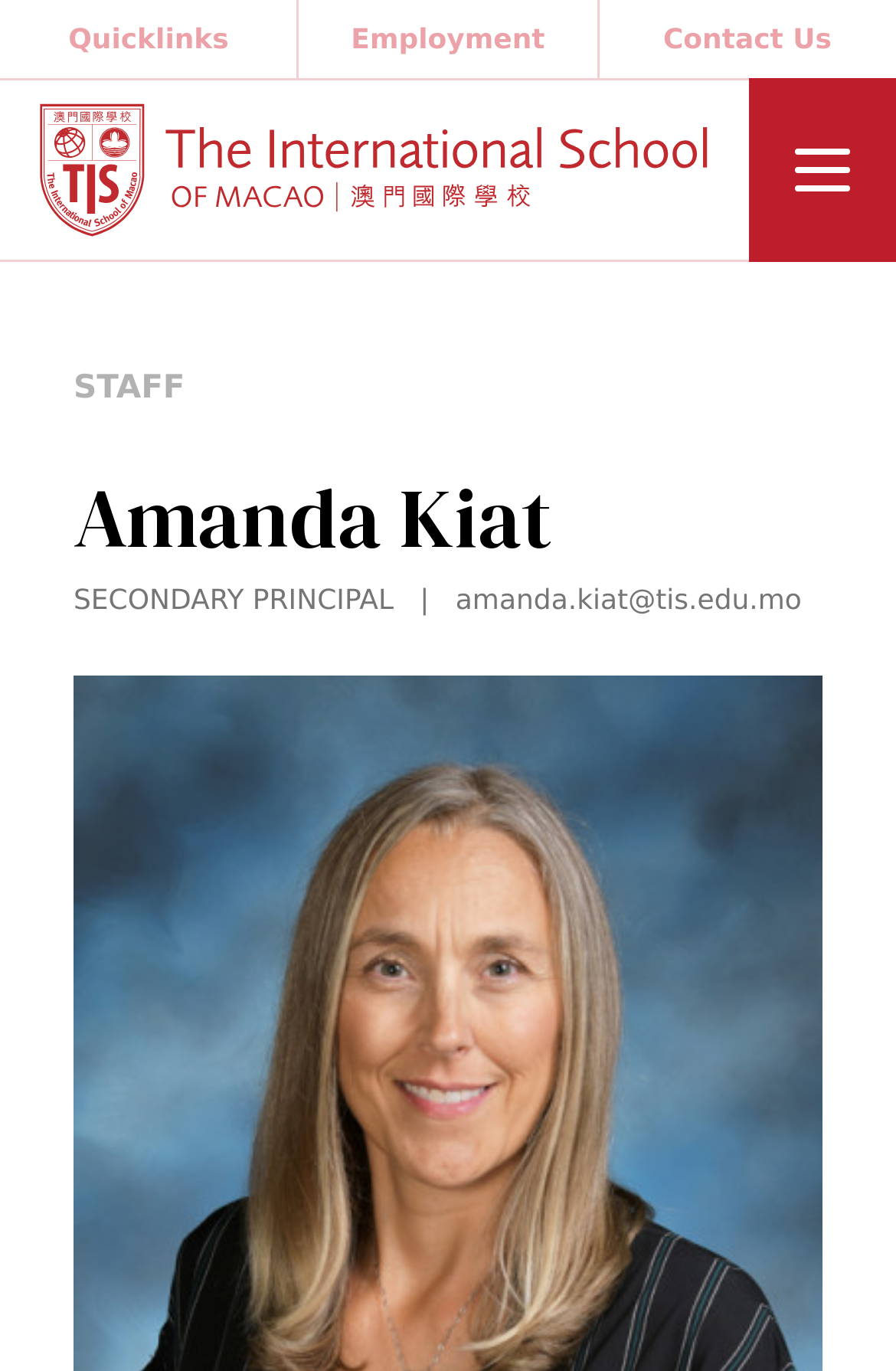Find the UI element described as: "Employment" and predict its bounding box coordinates. Ensure the coordinates are four float numbers between 0 and 1, [left, top, right, bottom].

[0.334, 0.0, 0.666, 0.057]